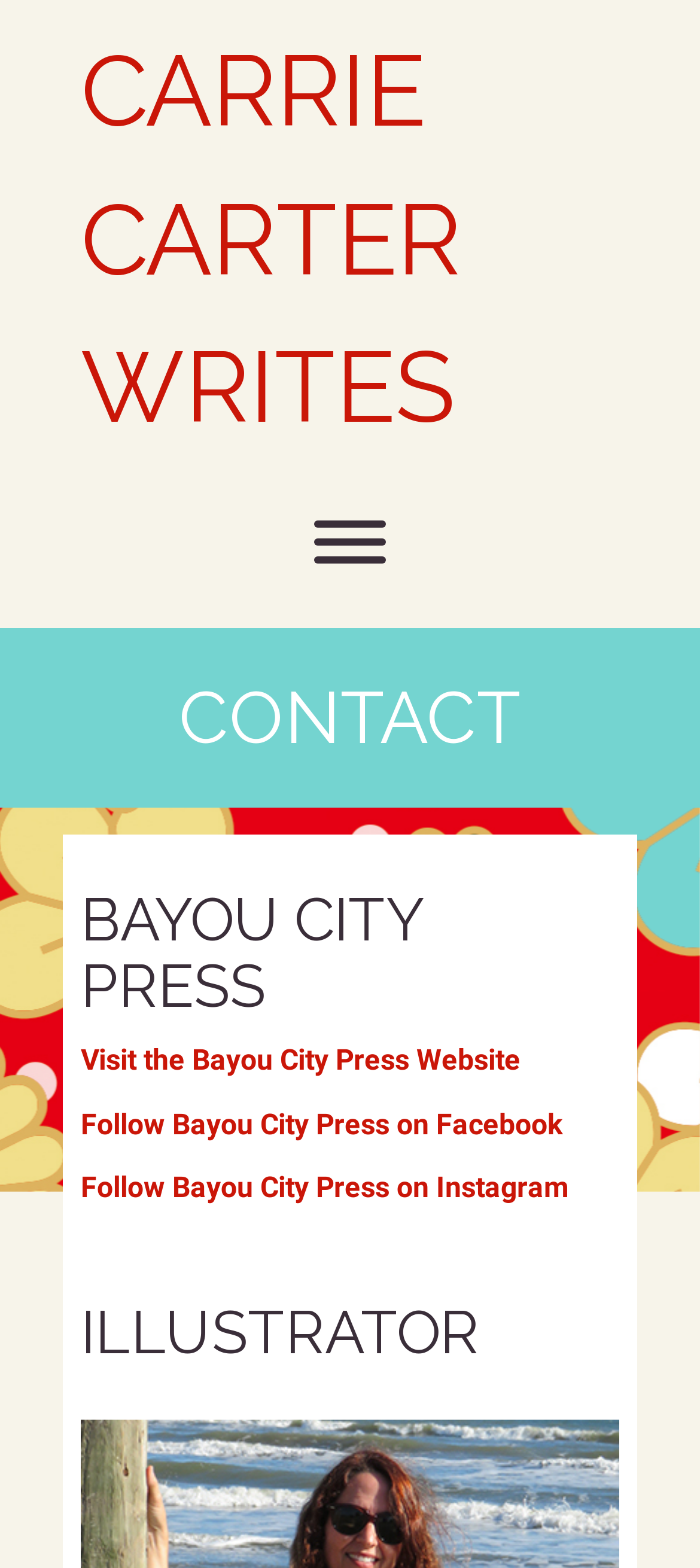What is the category of Stacy Vickers?
Based on the content of the image, thoroughly explain and answer the question.

From the webpage, we can see that Stacy Vickers is categorized as an ILLUSTRATOR, which is a heading on the webpage.